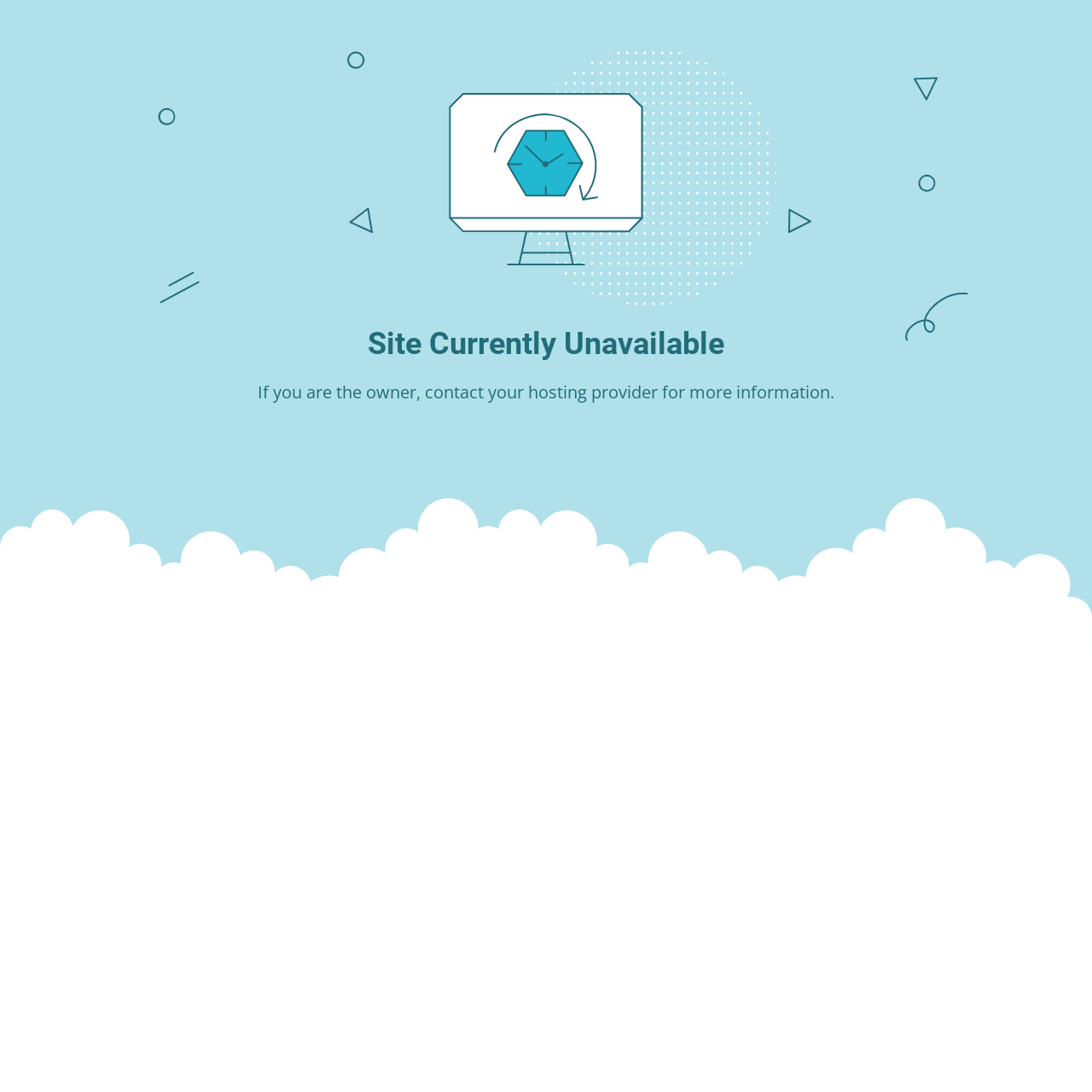Please identify the webpage's heading and generate its text content.

Site Currently Unavailable